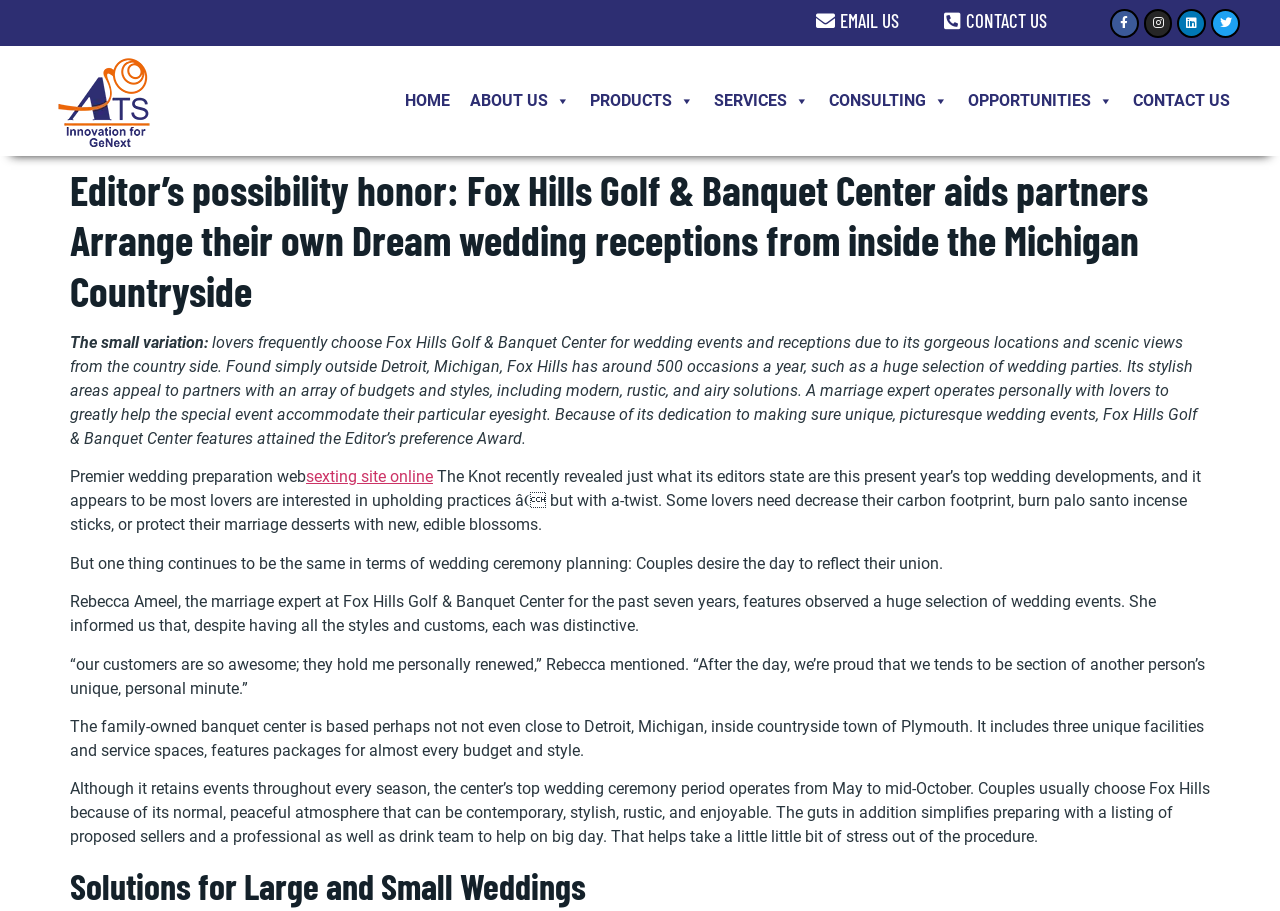Please specify the bounding box coordinates of the region to click in order to perform the following instruction: "Click the Facebook link".

[0.867, 0.01, 0.89, 0.041]